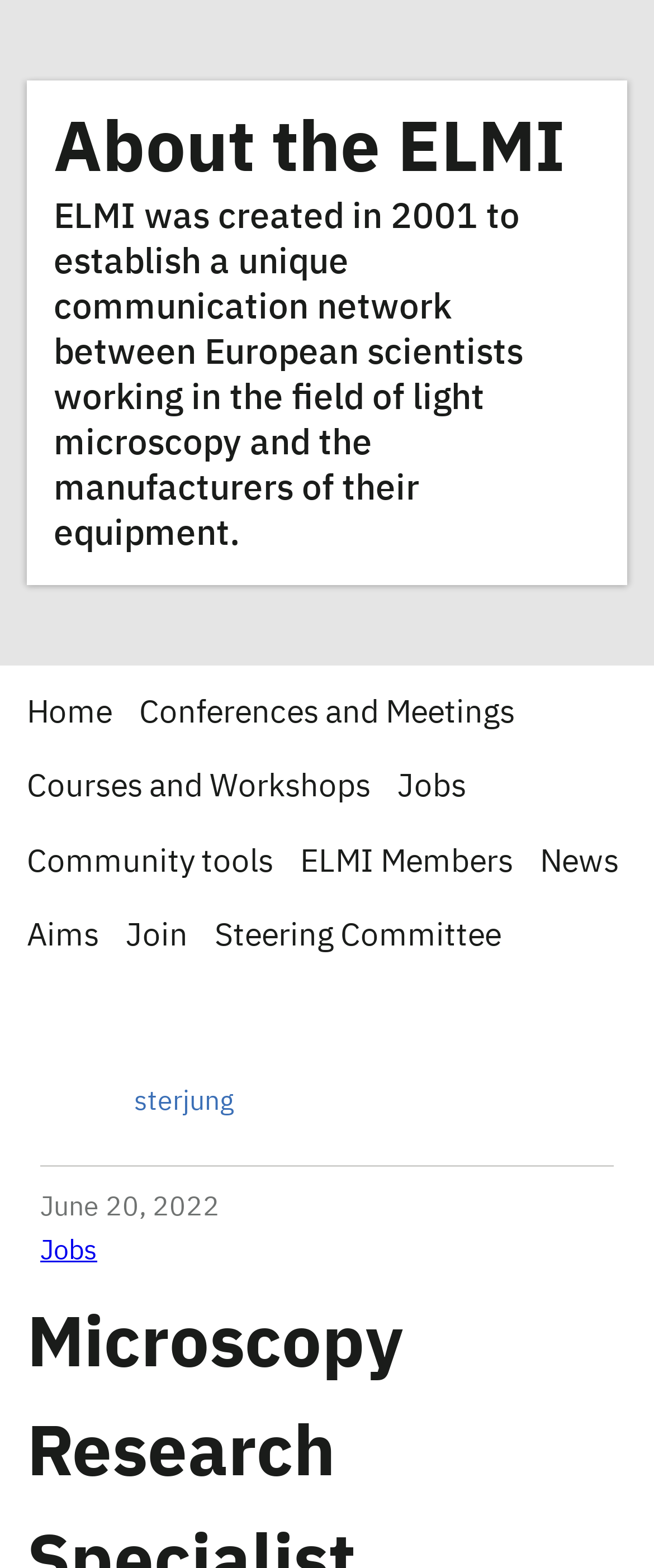Determine the bounding box coordinates for the clickable element to execute this instruction: "search for something". Provide the coordinates as four float numbers between 0 and 1, i.e., [left, top, right, bottom].

None